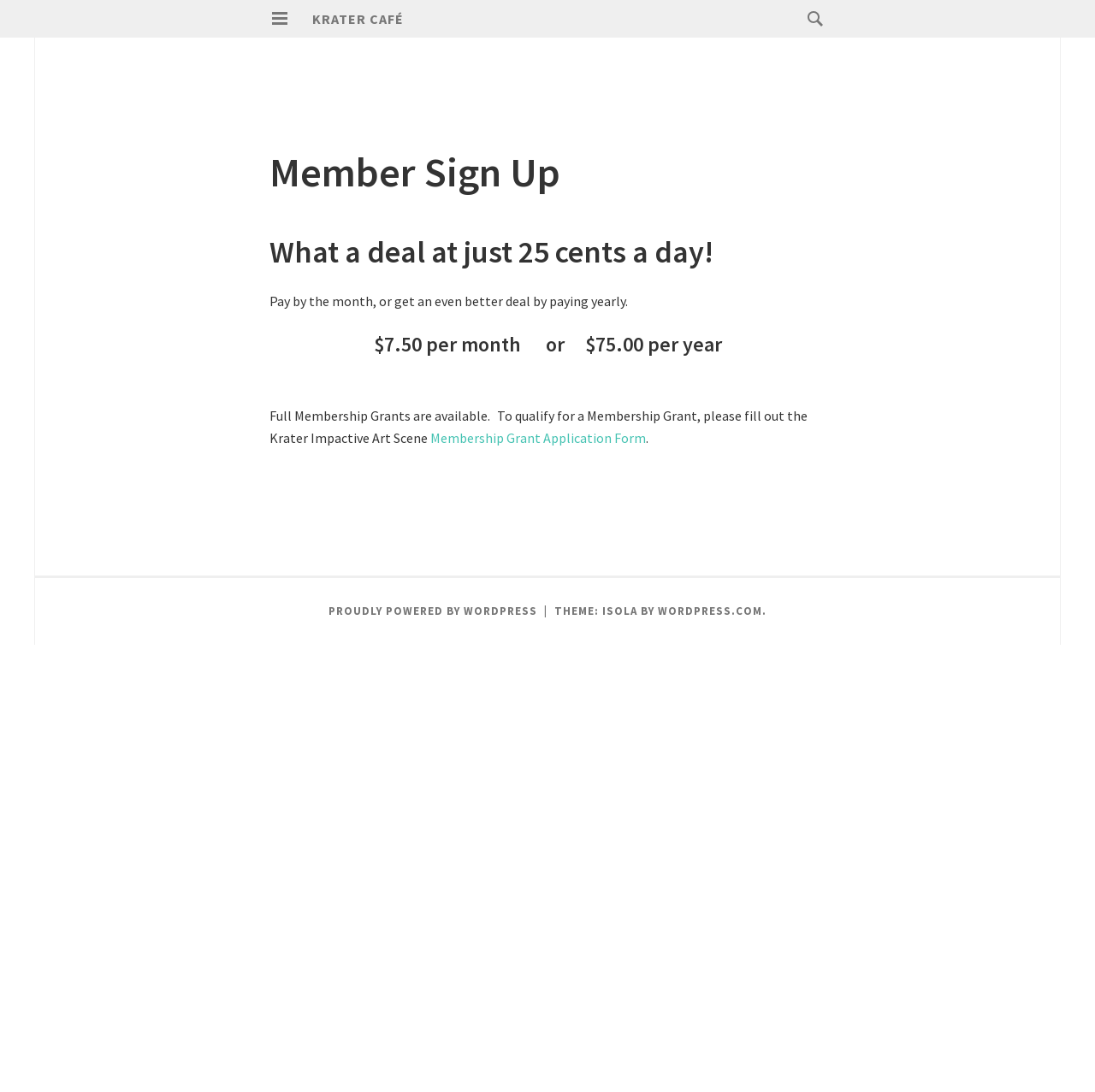Use the information in the screenshot to answer the question comprehensively: What is the name of the café?

The name of the café can be found in the heading element with the text 'KRATER CAFÉ' at the top of the webpage.